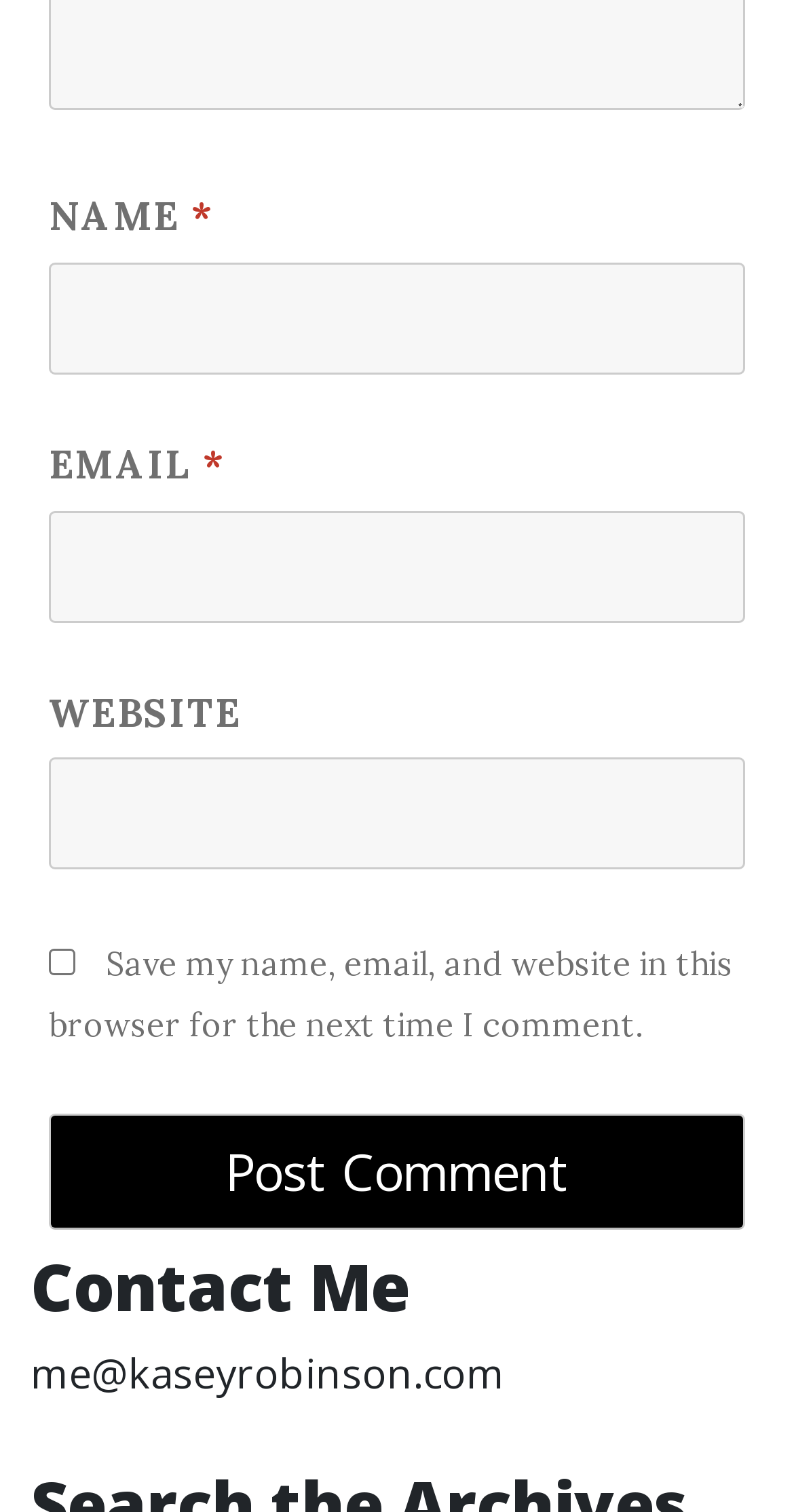What is the function of the checkbox?
Provide a fully detailed and comprehensive answer to the question.

The checkbox is labeled 'Save my name, email, and website in this browser for the next time I comment.' This suggests that checking the box will save the user's information for future comments, making it easier to fill out the form.